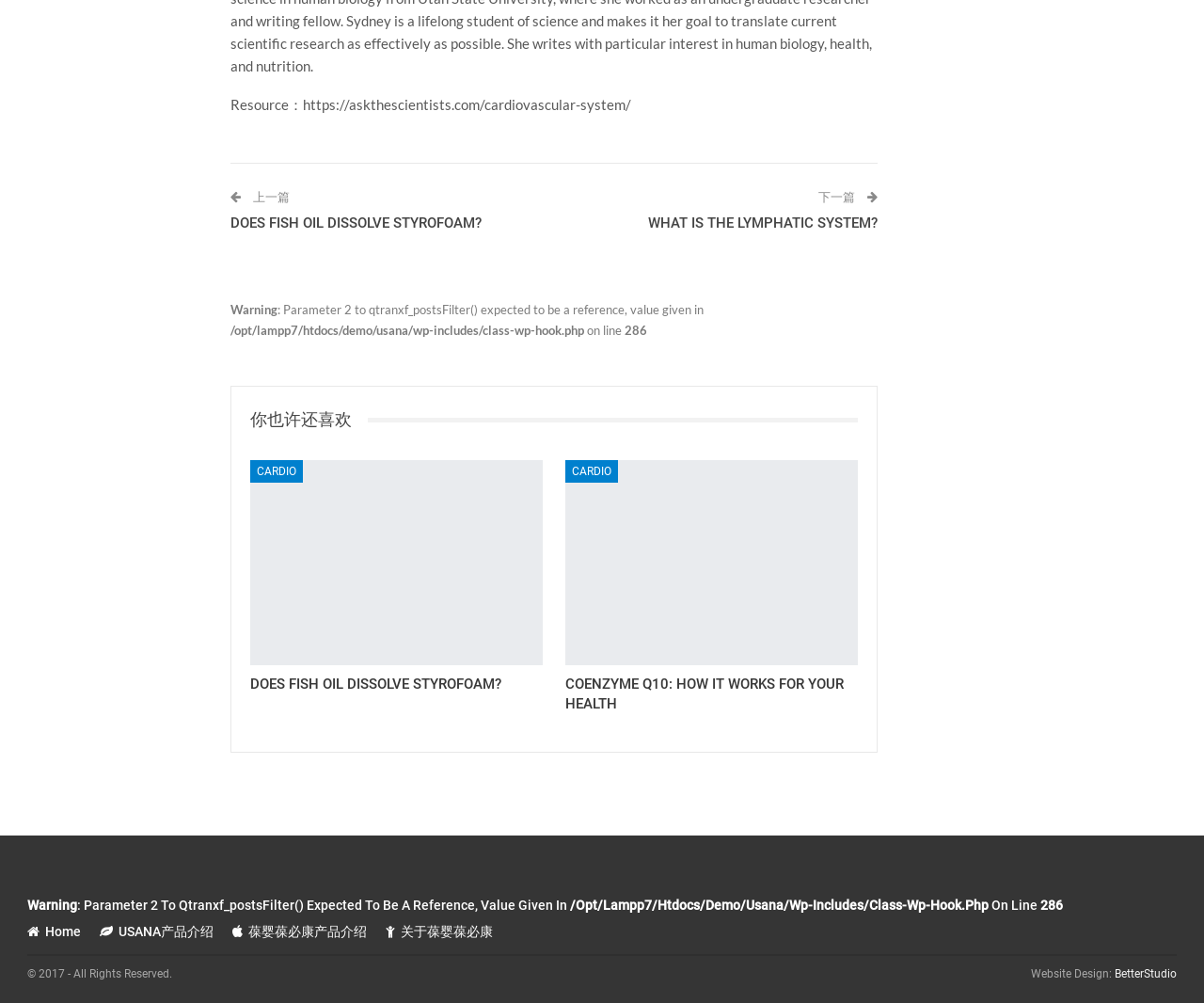Please give the bounding box coordinates of the area that should be clicked to fulfill the following instruction: "Get more information about the Linux-audio-dev mailing list". The coordinates should be in the format of four float numbers from 0 to 1, i.e., [left, top, right, bottom].

None